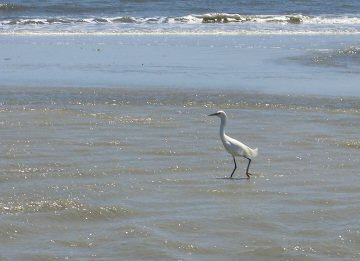Describe the image in great detail, covering all key points.

A Snowy Egret stands gracefully in the shallow surf, poised amidst the gentle waves lapping at the shore. The bird, notable for its striking white feathers and slender frame, seems to be scanning the water for food. In the background, soft ripples reflect the sunlight, adding a glimmering effect to the serene coastal scene. The shoreline curves into the distance, dotted with splotches of frothy waves, creating a tranquil atmosphere that captures the essence of beach life. This image beautifully illustrates the harmony of wildlife in their natural habitat.